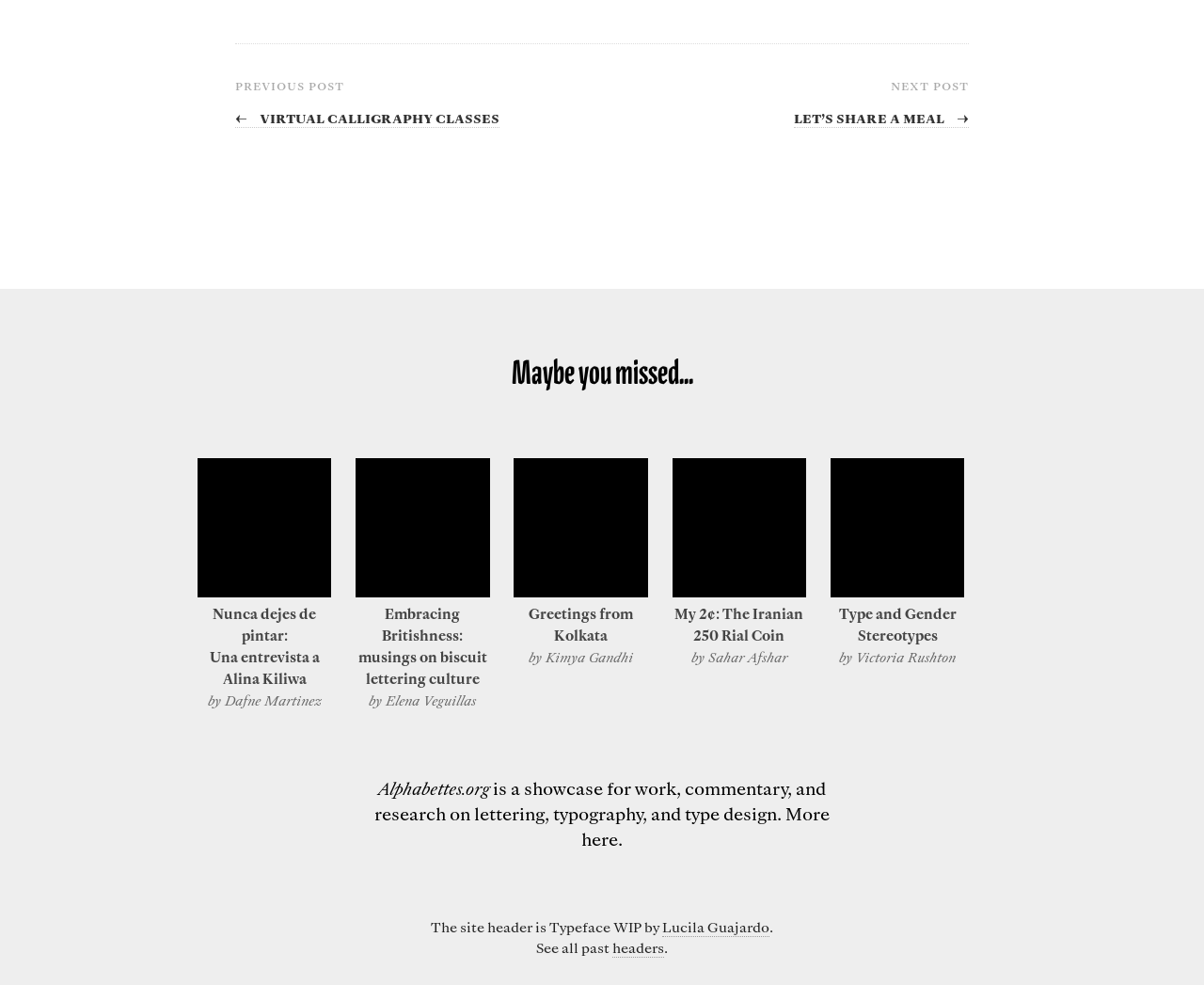Can you find the bounding box coordinates for the element to click on to achieve the instruction: "Visit the Alphabettes.org website"?

[0.314, 0.788, 0.406, 0.812]